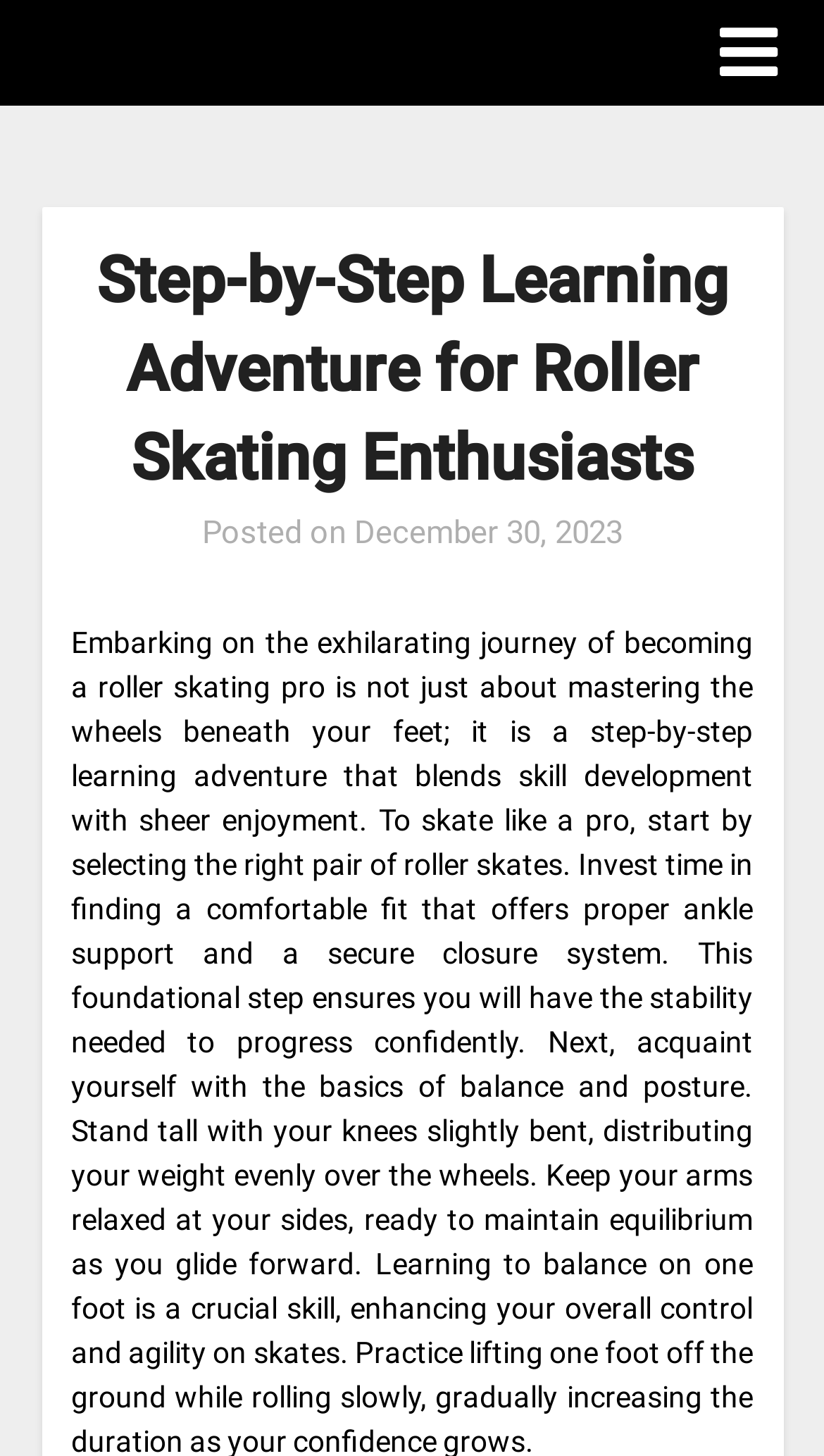Determine the bounding box for the described UI element: "parent_node: Jonny Alisblog".

[0.873, 0.0, 0.95, 0.073]